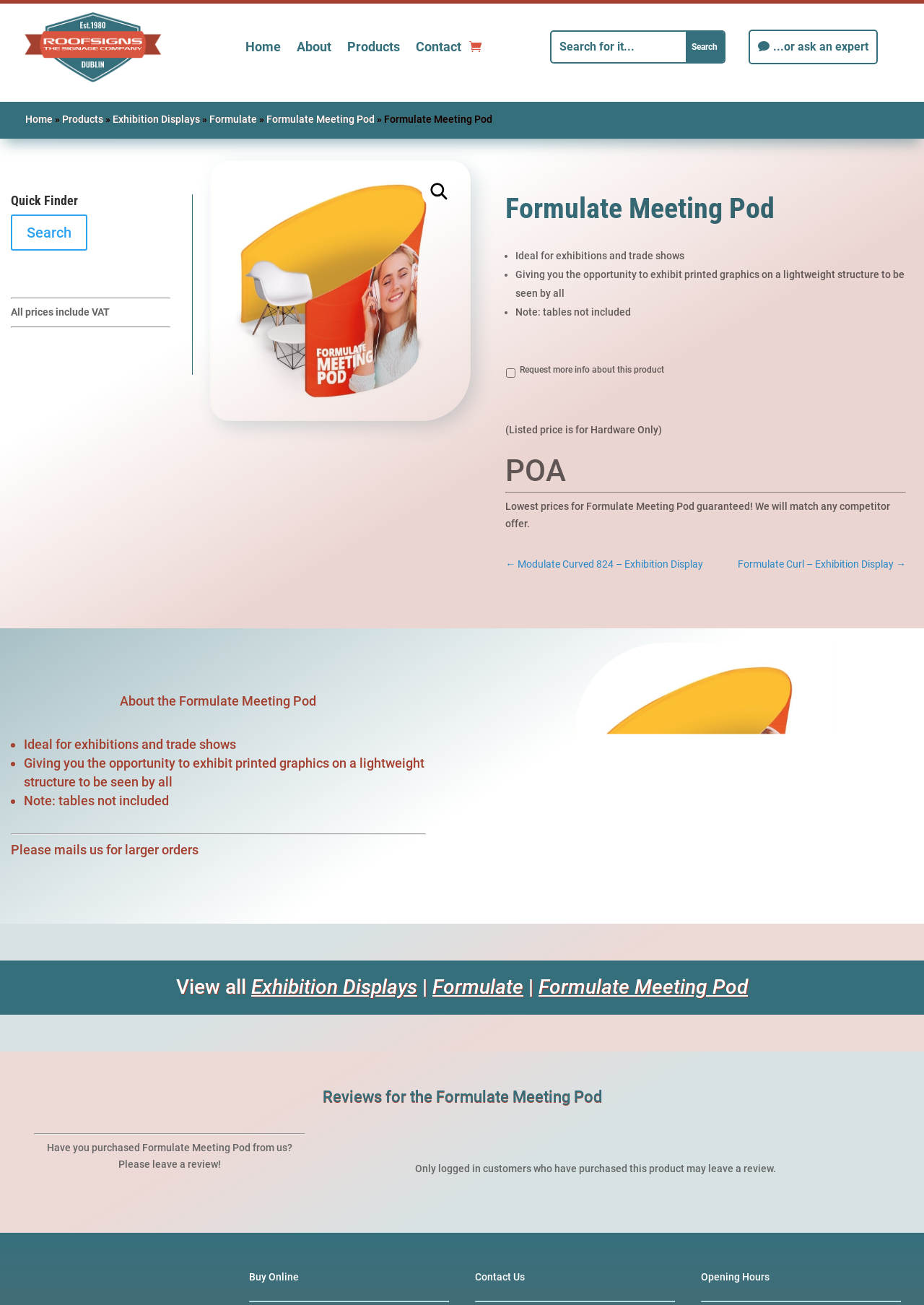Indicate the bounding box coordinates of the element that needs to be clicked to satisfy the following instruction: "View Formulate Meeting Pod Hardware Only". The coordinates should be four float numbers between 0 and 1, i.e., [left, top, right, bottom].

[0.227, 0.123, 0.509, 0.322]